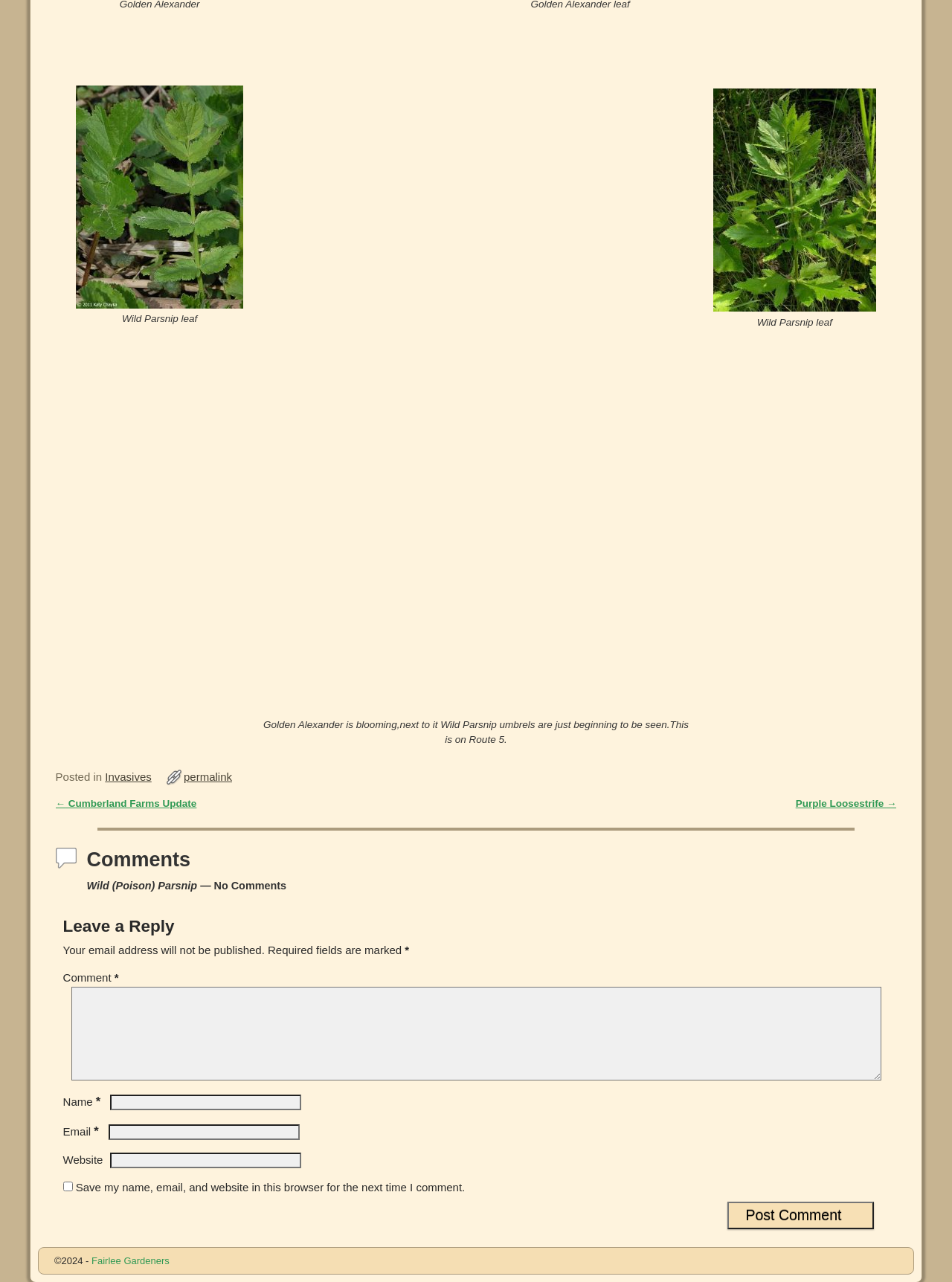Based on the element description "Invasives", predict the bounding box coordinates of the UI element.

[0.11, 0.601, 0.159, 0.611]